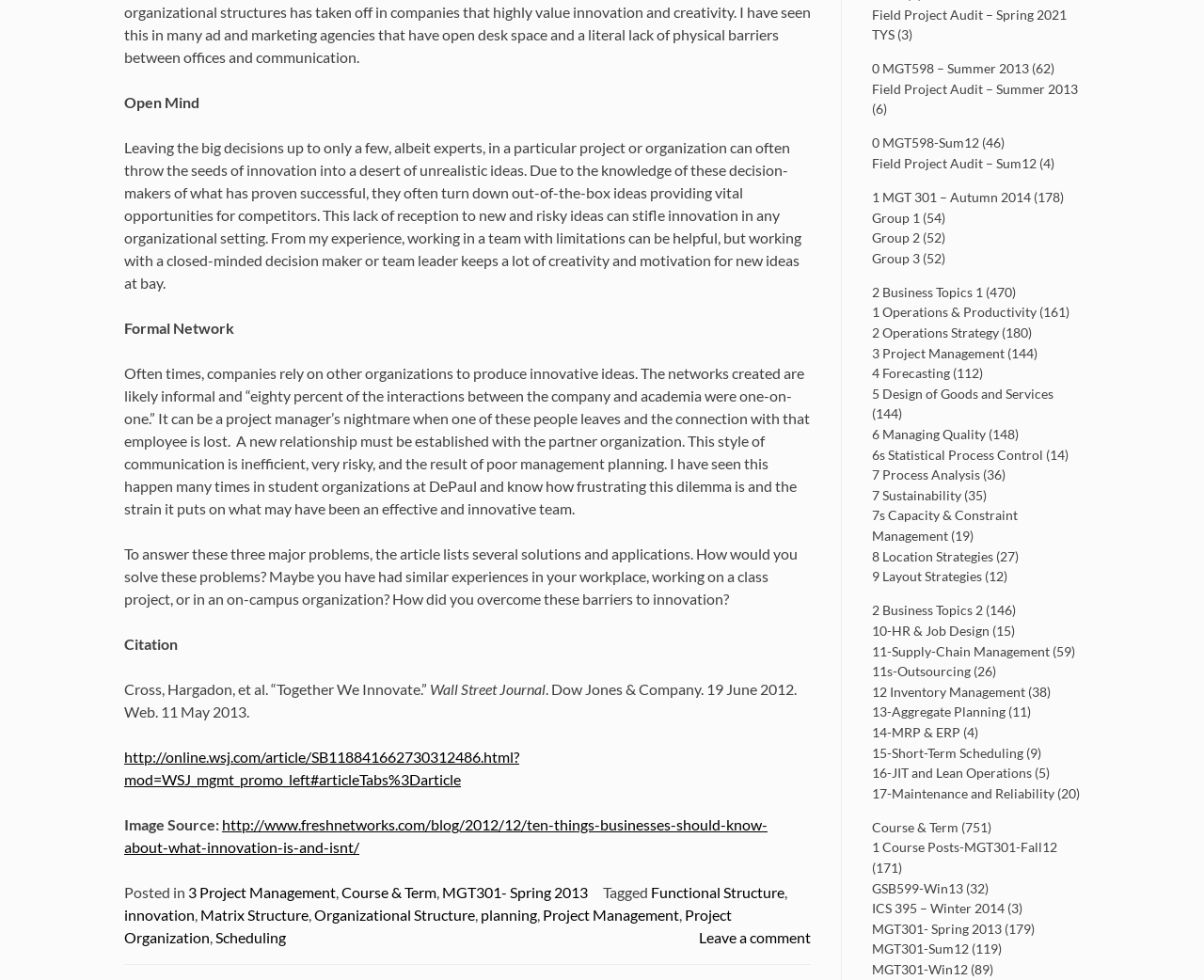Locate the bounding box coordinates of the item that should be clicked to fulfill the instruction: "Read the article about CES MMA".

None